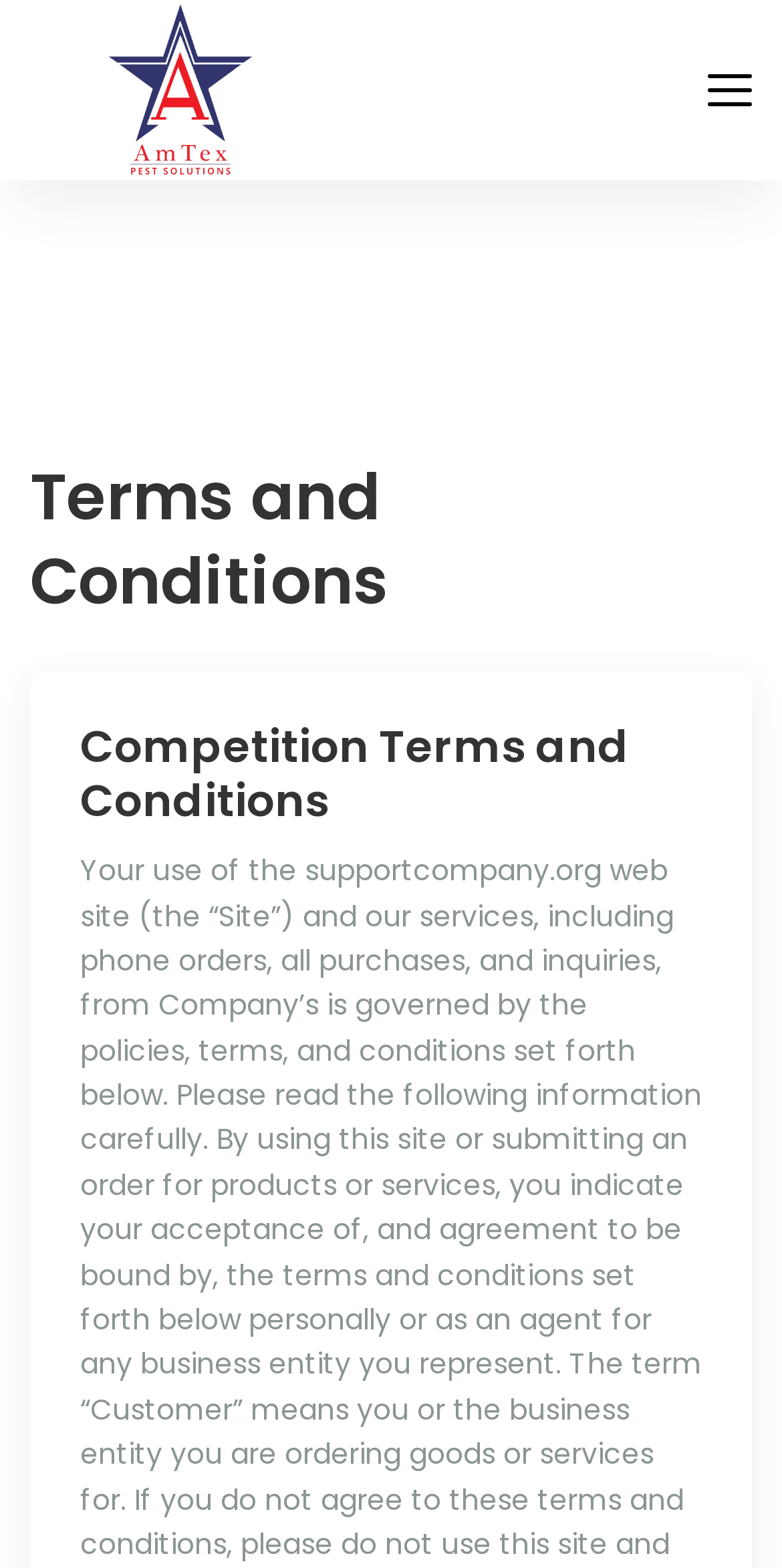Determine the bounding box coordinates for the UI element described. Format the coordinates as (top-left x, top-left y, bottom-right x, bottom-right y) and ensure all values are between 0 and 1. Element description: alt="Amtex Pest Solutions"

[0.137, 0.003, 0.324, 0.111]